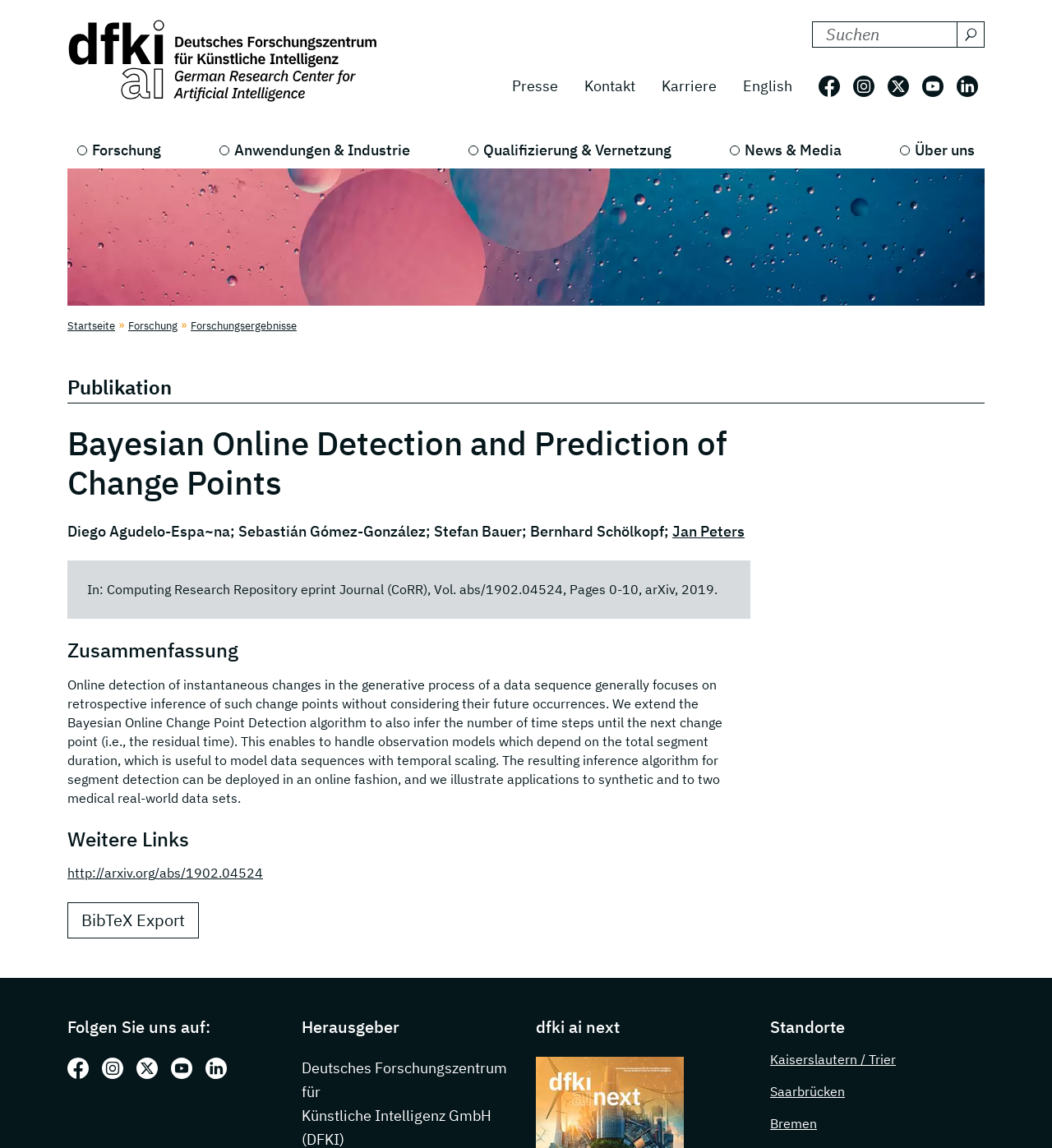Please find the bounding box coordinates of the section that needs to be clicked to achieve this instruction: "Search for something on DFKI".

[0.771, 0.019, 0.91, 0.042]